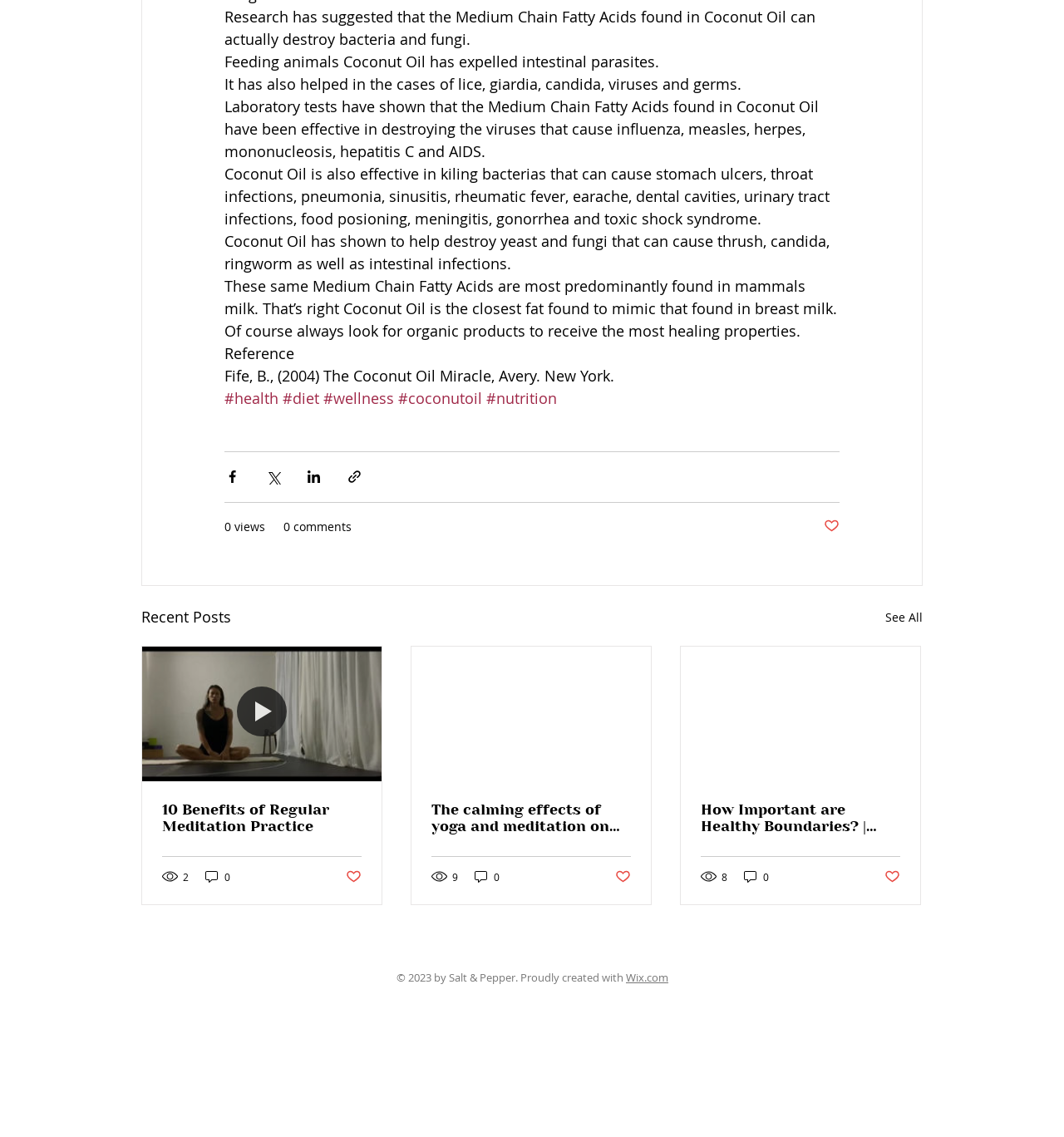What is the closest fat found to mimic that in breast milk?
Please provide a comprehensive answer based on the information in the image.

The webpage states that the Medium Chain Fatty Acids found in Coconut Oil are most predominantly found in mammals milk, making Coconut Oil the closest fat found to mimic that found in breast milk.